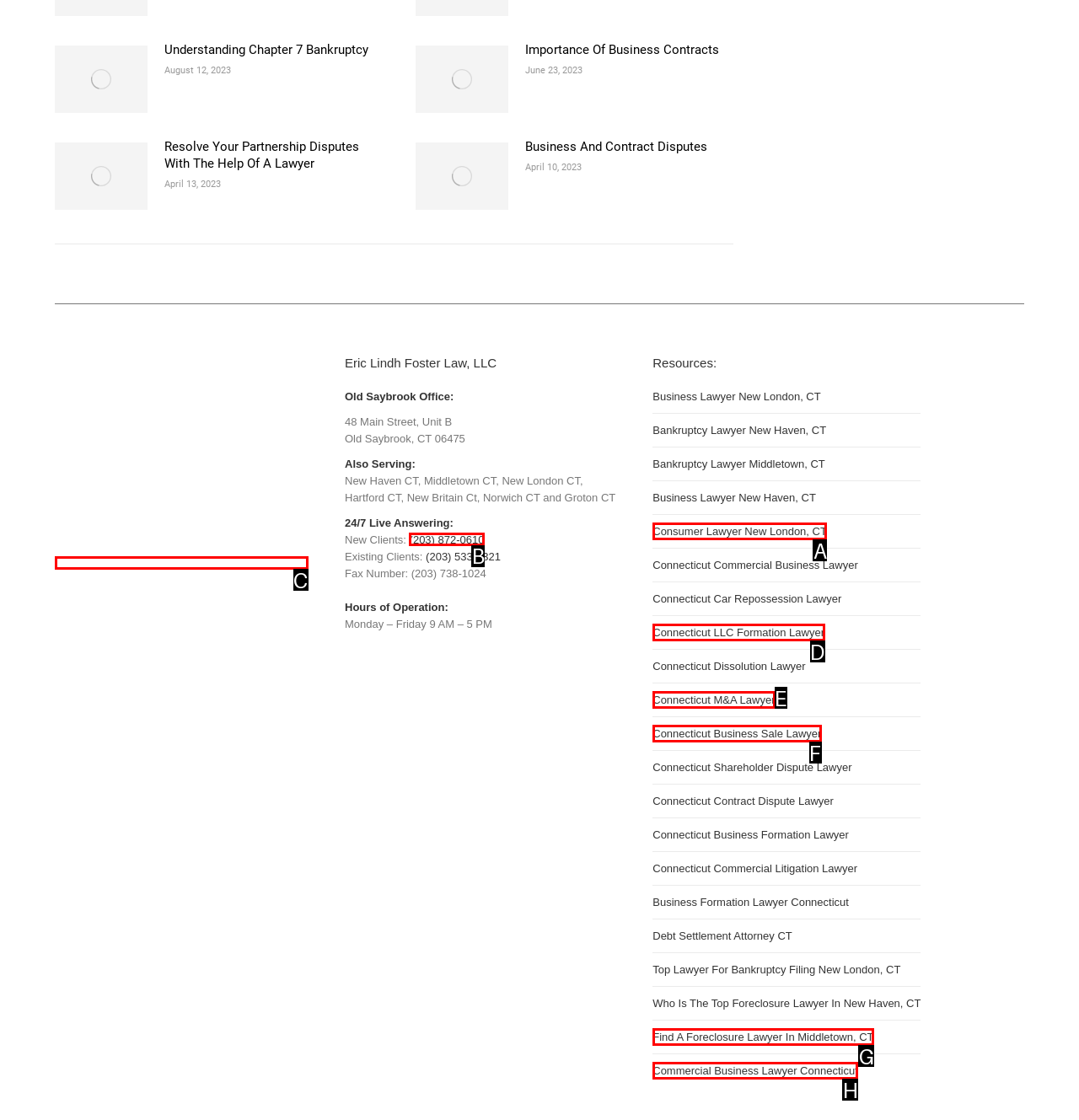Which lettered option should be clicked to perform the following task: Call the phone number for new clients
Respond with the letter of the appropriate option.

B